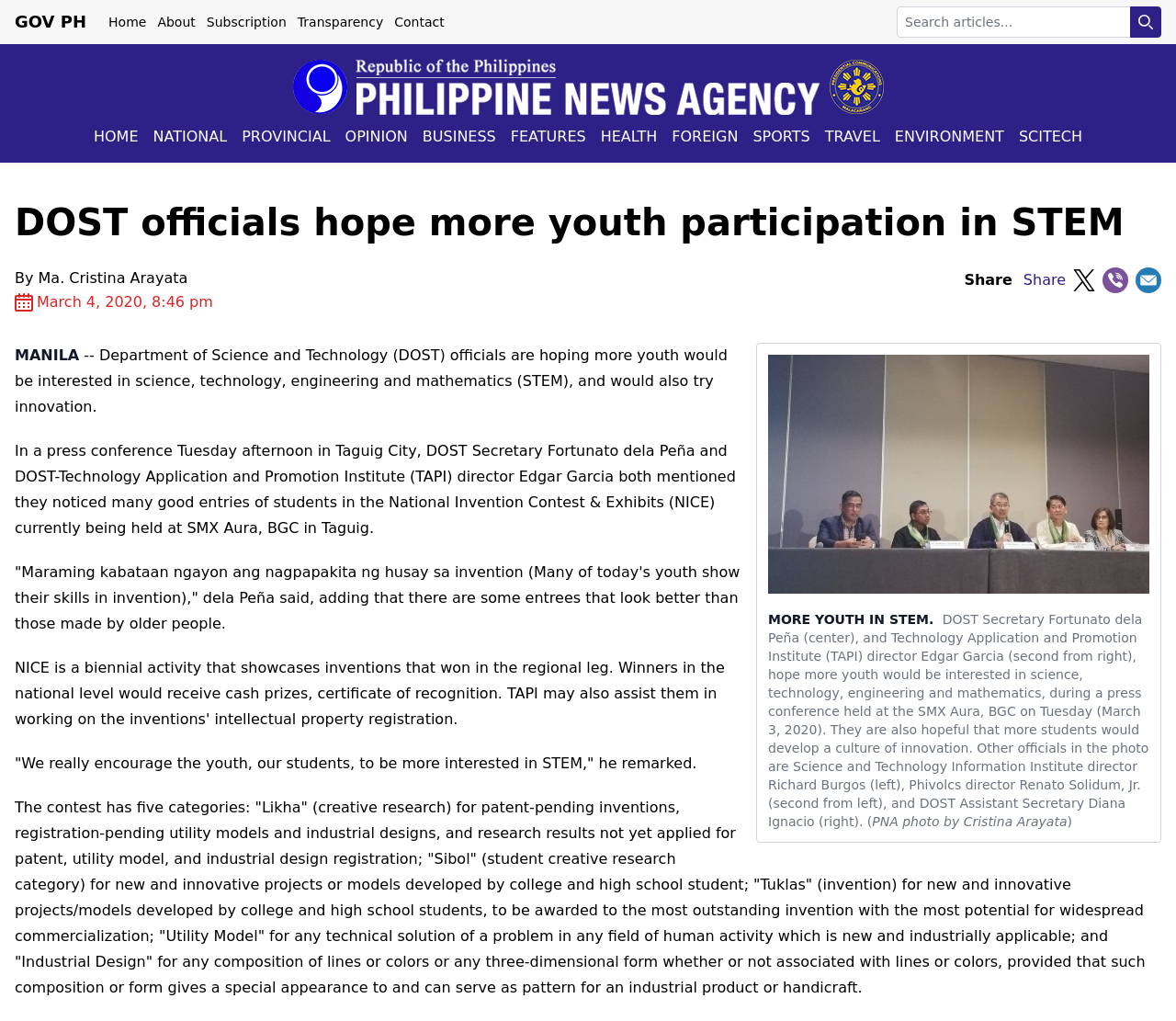From the webpage screenshot, predict the bounding box of the UI element that matches this description: "parent_node: Search name="q" placeholder="Search articles..."".

[0.762, 0.006, 0.988, 0.037]